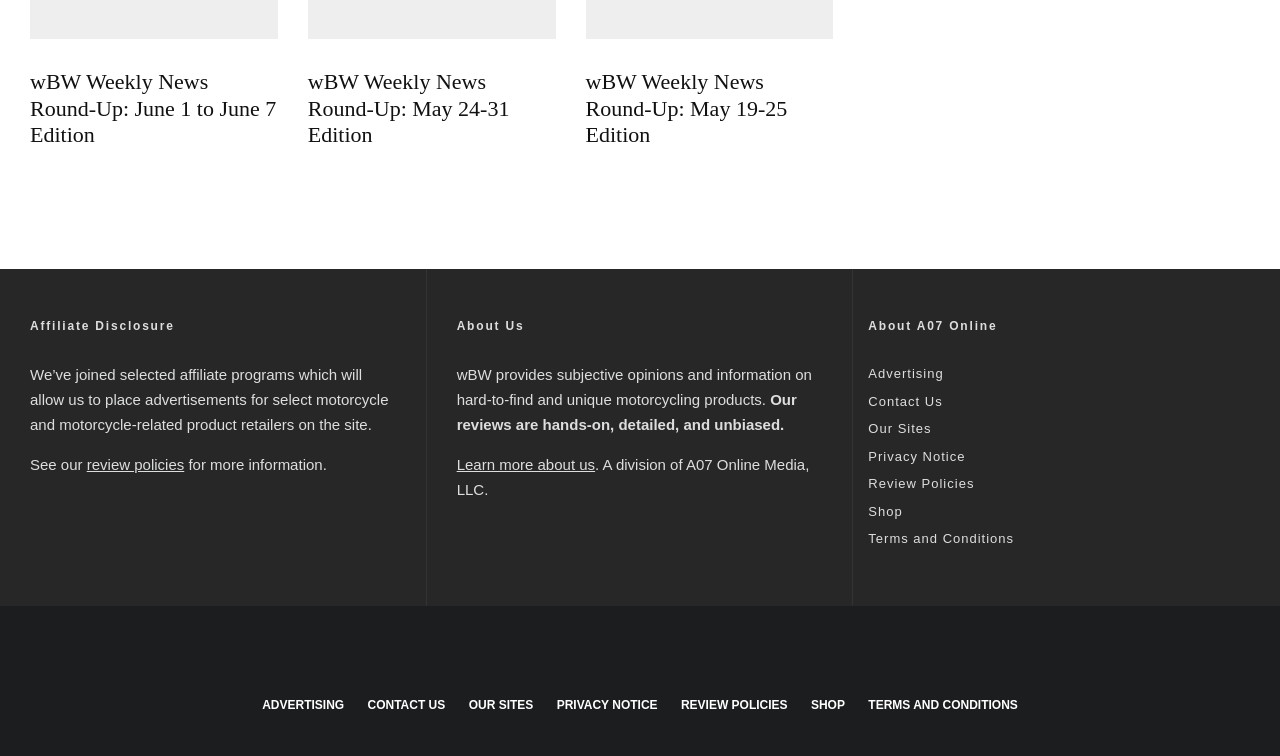Provide the bounding box coordinates for the UI element that is described by this text: "Back to TechStackLeads". The coordinates should be in the form of four float numbers between 0 and 1: [left, top, right, bottom].

None